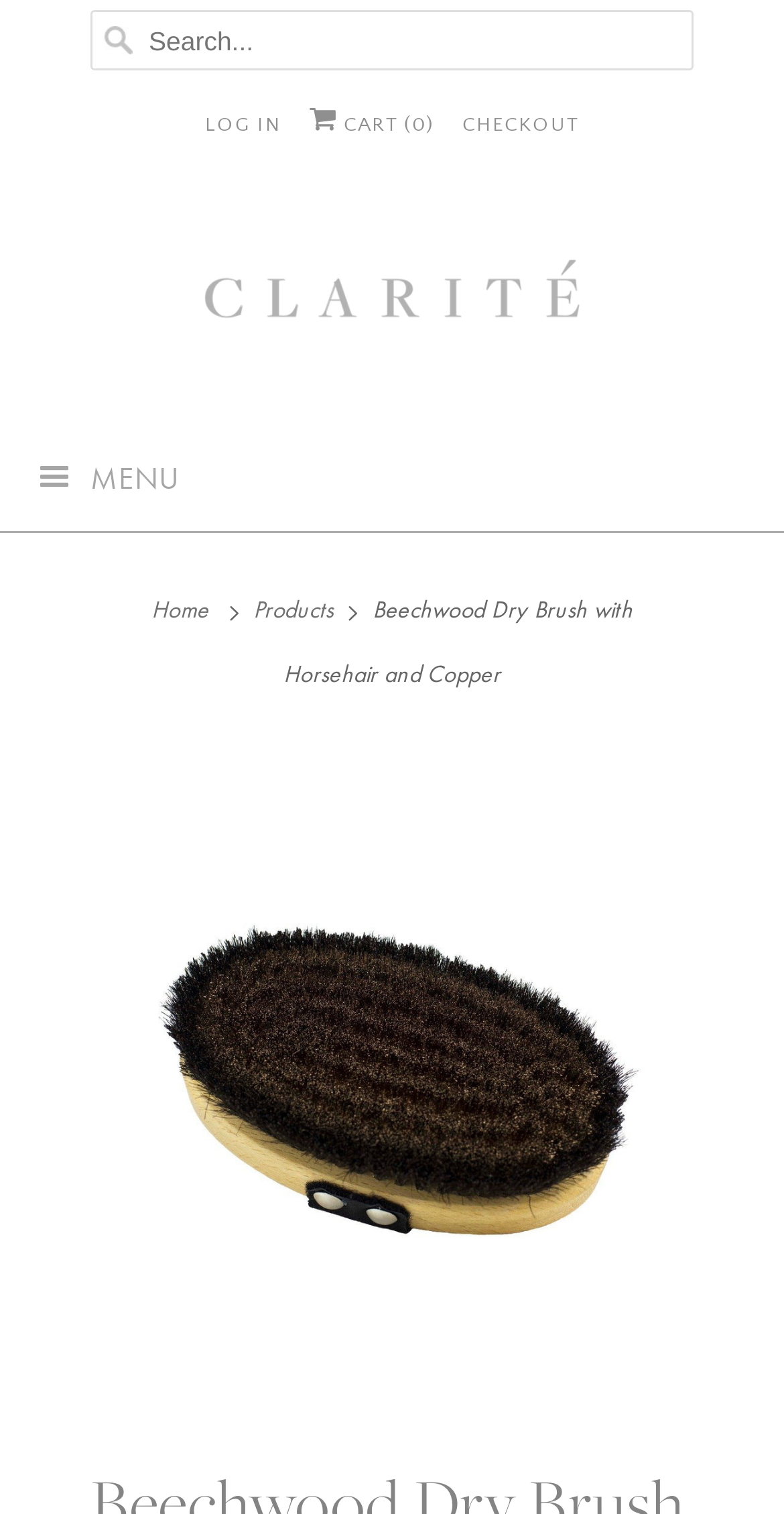Identify the bounding box coordinates for the region of the element that should be clicked to carry out the instruction: "search for products". The bounding box coordinates should be four float numbers between 0 and 1, i.e., [left, top, right, bottom].

[0.115, 0.007, 0.885, 0.047]